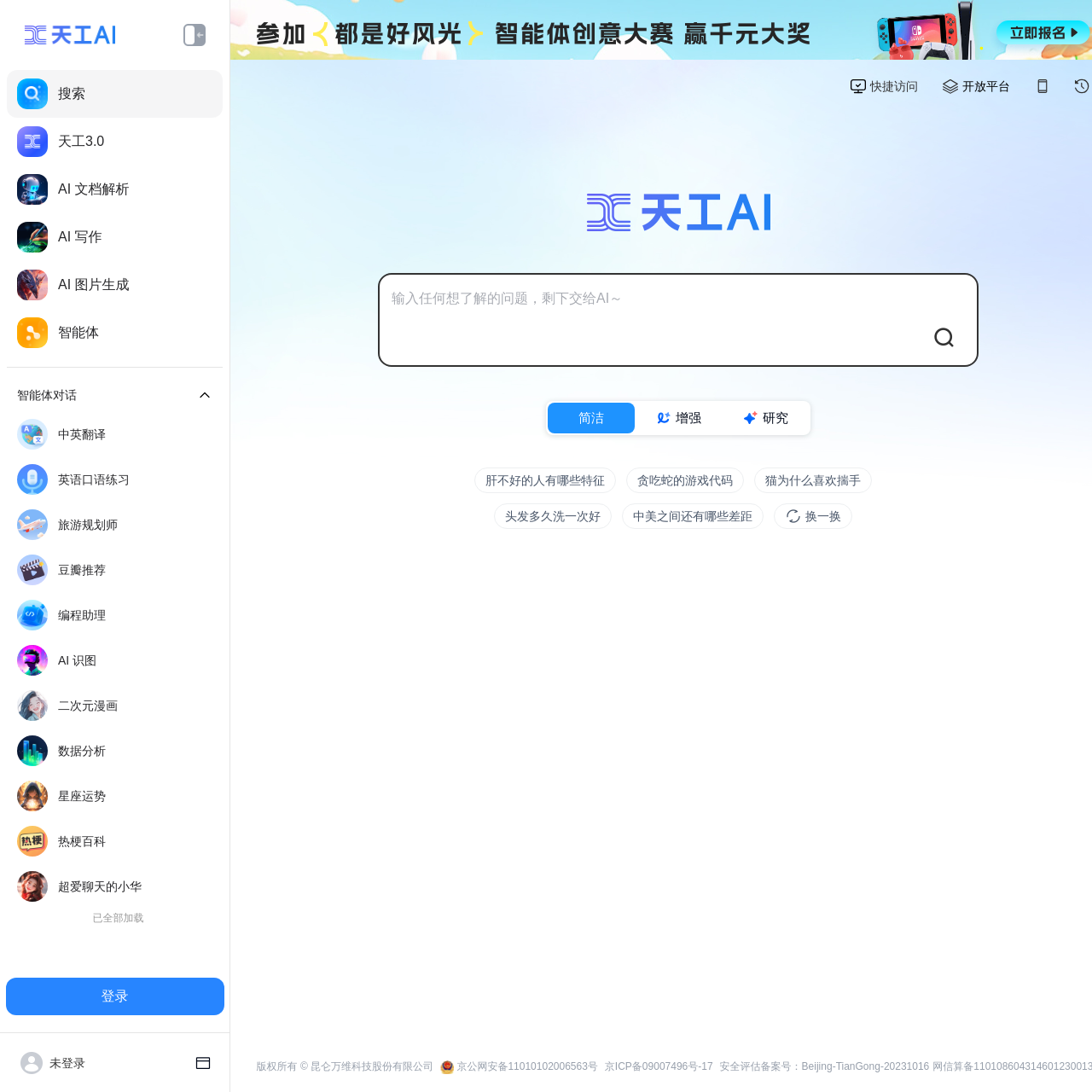Answer the following query with a single word or phrase:
What is the purpose of the textbox?

input questions